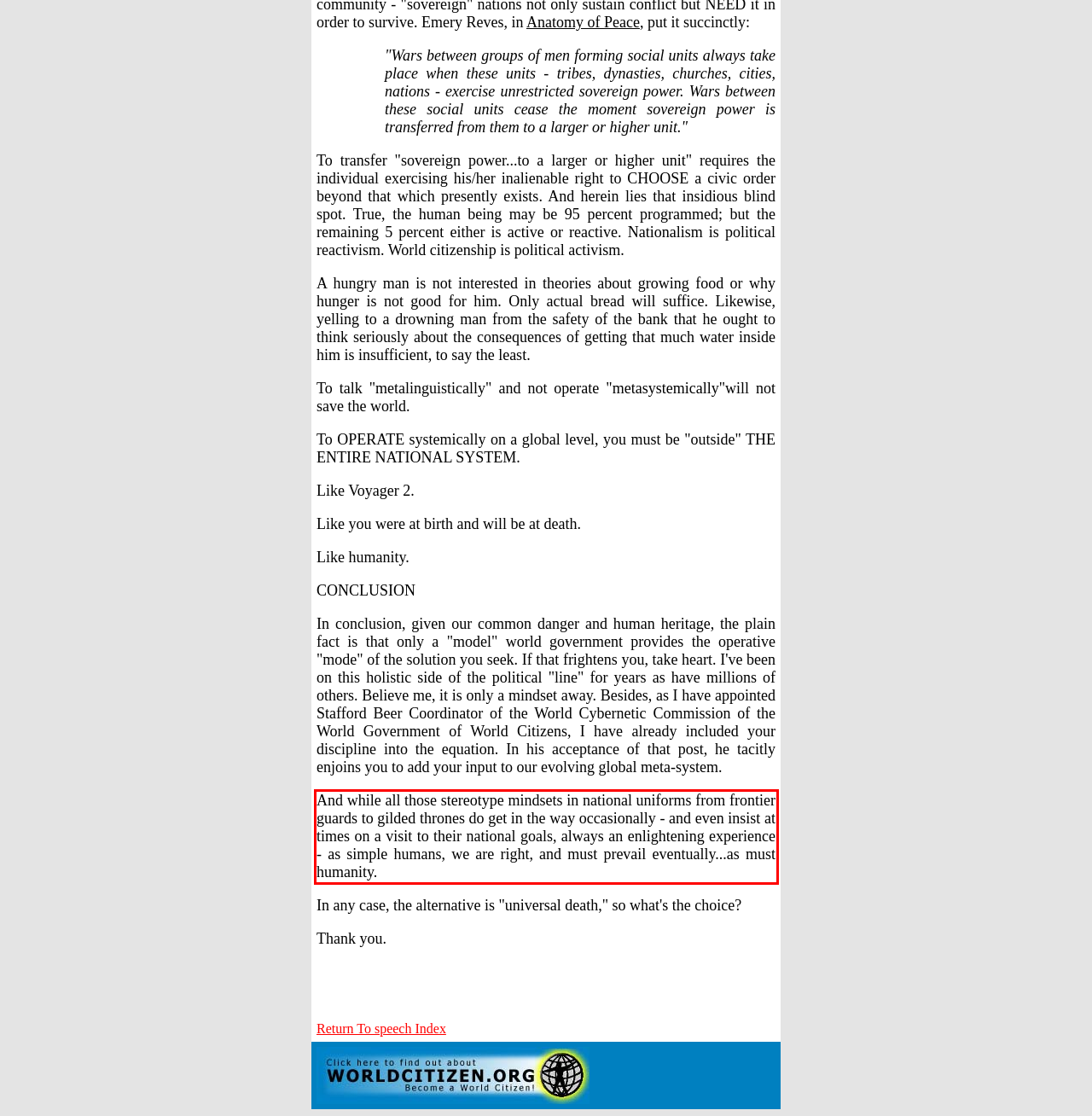Please take the screenshot of the webpage, find the red bounding box, and generate the text content that is within this red bounding box.

And while all those stereotype mindsets in national uniforms from frontier guards to gilded thrones do get in the way occasionally - and even insist at times on a visit to their national goals, always an enlightening experience - as simple humans, we are right, and must prevail eventually...as must humanity.